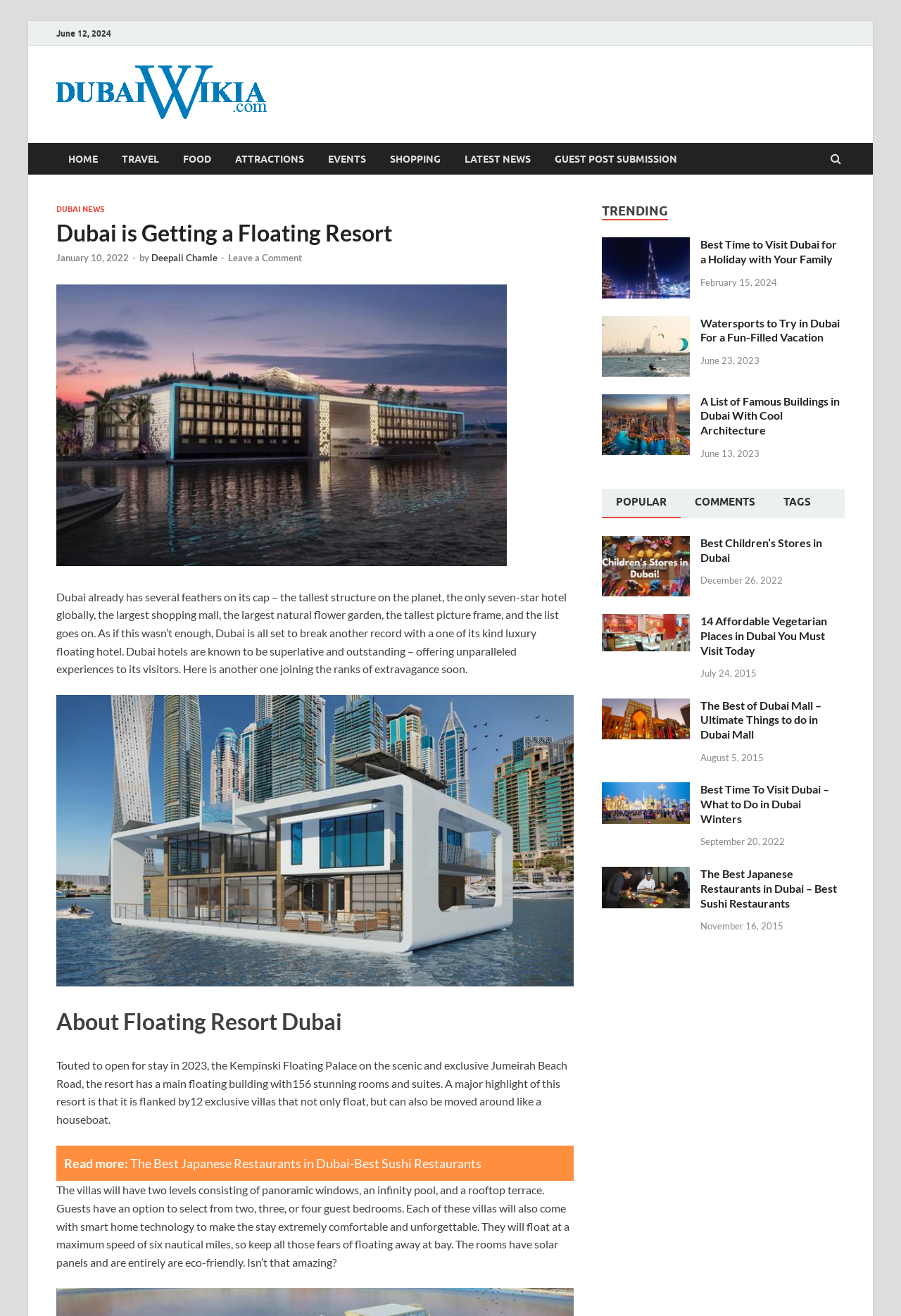Determine the bounding box coordinates of the clickable region to carry out the instruction: "Visit the 'Dubai NEWS' page".

[0.062, 0.155, 0.116, 0.163]